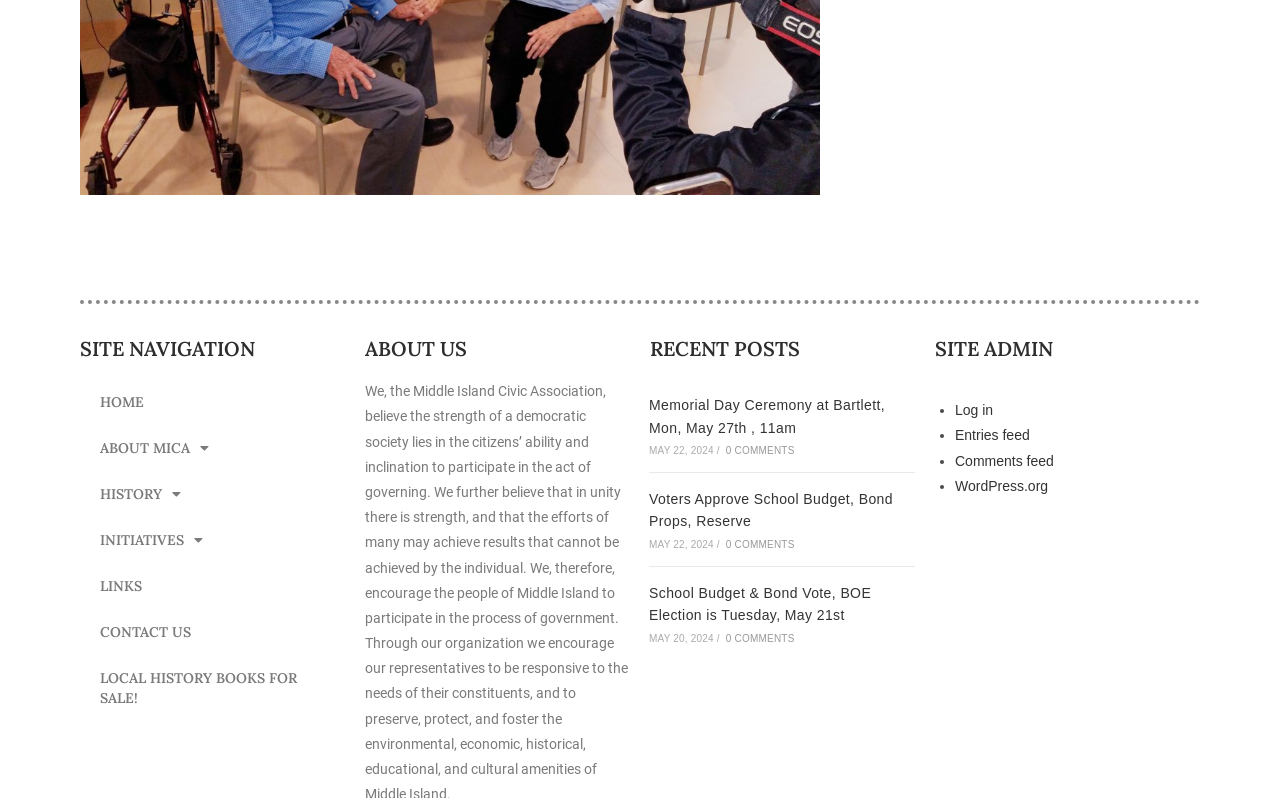Please identify the bounding box coordinates of the element's region that I should click in order to complete the following instruction: "Go to home page". The bounding box coordinates consist of four float numbers between 0 and 1, i.e., [left, top, right, bottom].

[0.062, 0.475, 0.27, 0.533]